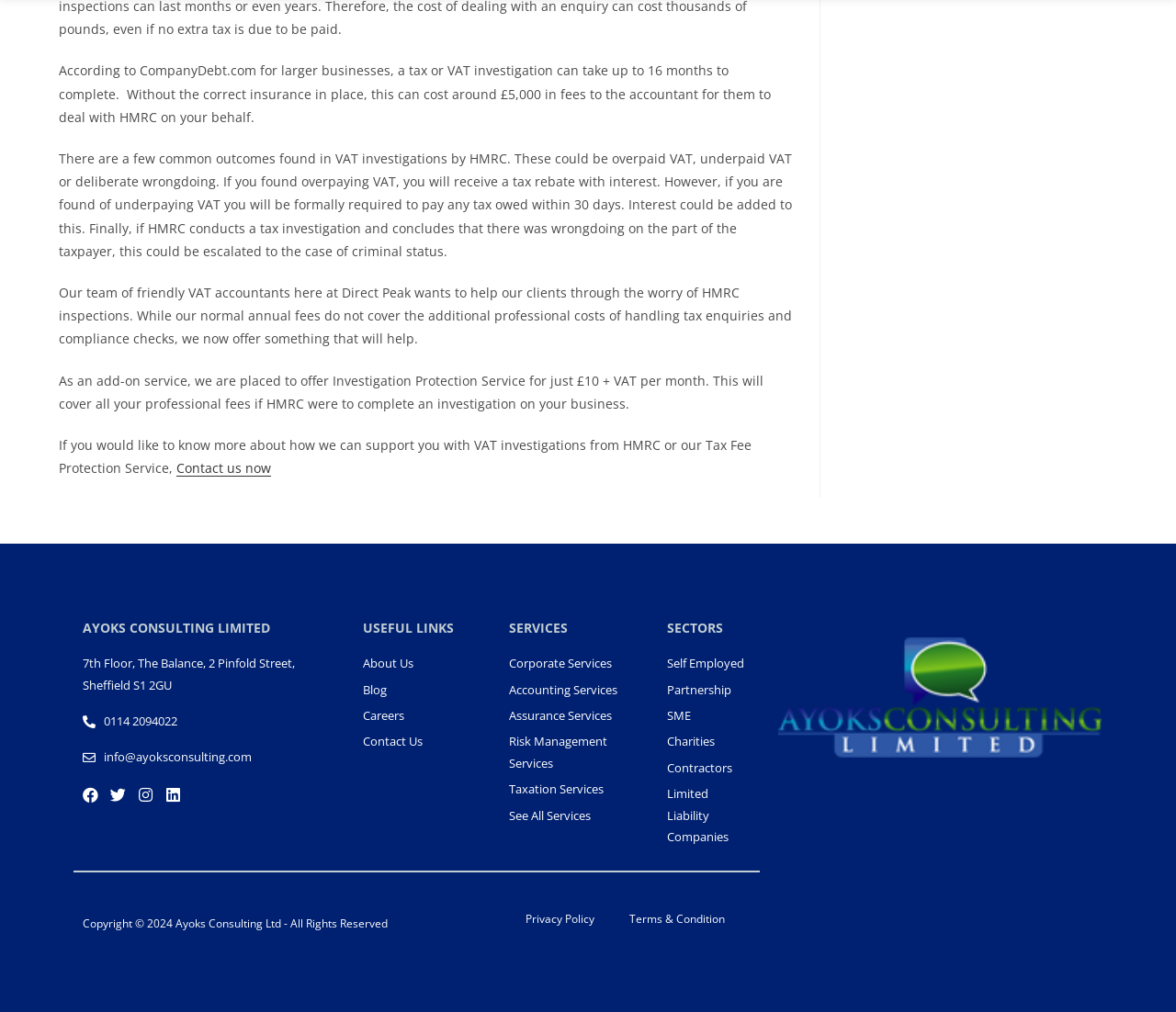Find the bounding box coordinates of the clickable area required to complete the following action: "Visit About Us page".

[0.308, 0.645, 0.417, 0.667]